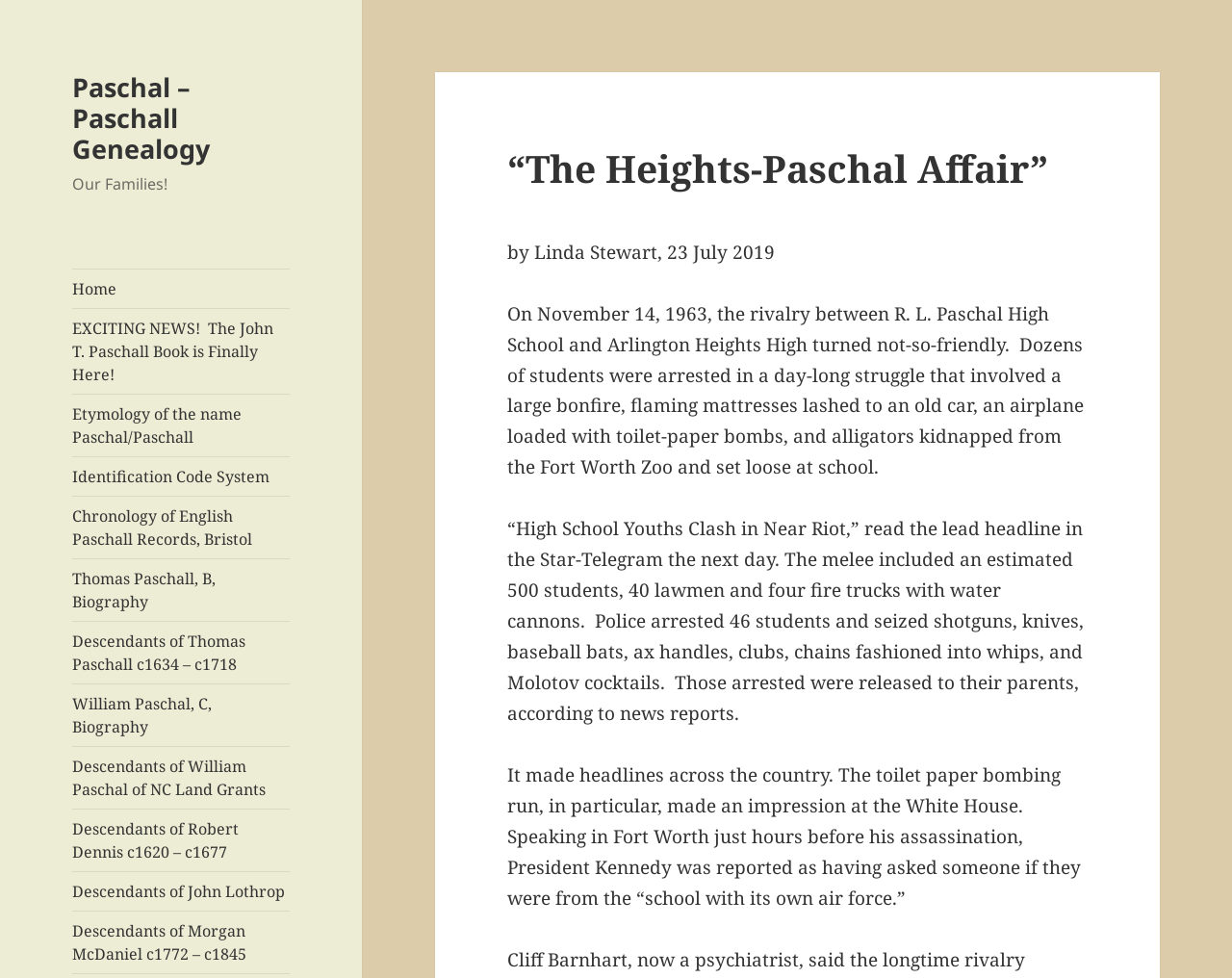Refer to the image and answer the question with as much detail as possible: Who asked about the 'school with its own air force'?

According to the text, 'Speaking in Fort Worth just hours before his assassination, President Kennedy was reported as having asked someone if they were from the “school with its own air force.”' This provides the answer to who asked the question.